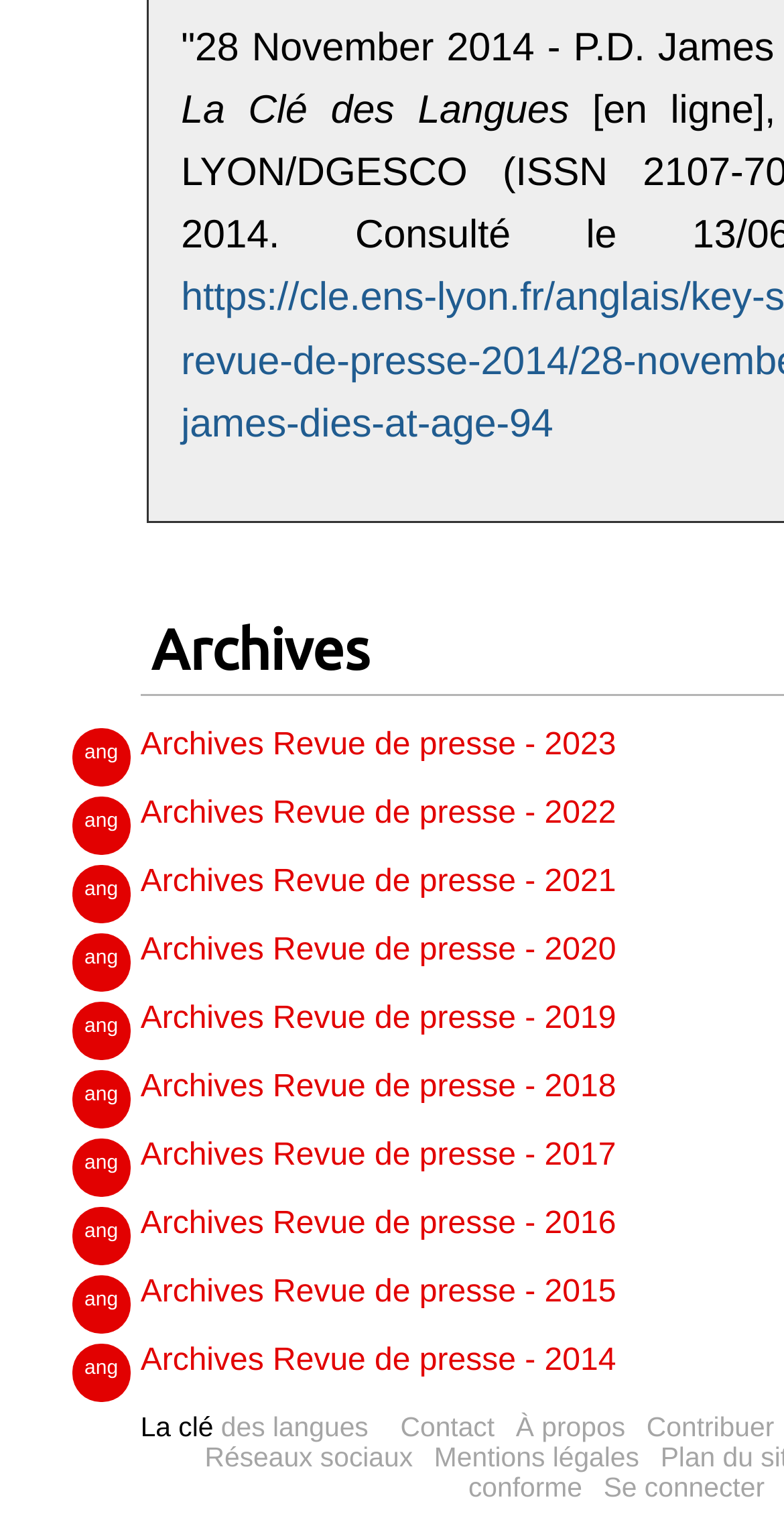What is the name of the website?
Please craft a detailed and exhaustive response to the question.

The name of the website can be determined by looking at the static text element with the OCR text 'La Clé des Langues' at coordinates [0.231, 0.058, 0.726, 0.088]. This text is likely to be the title of the webpage, indicating the name of the website.